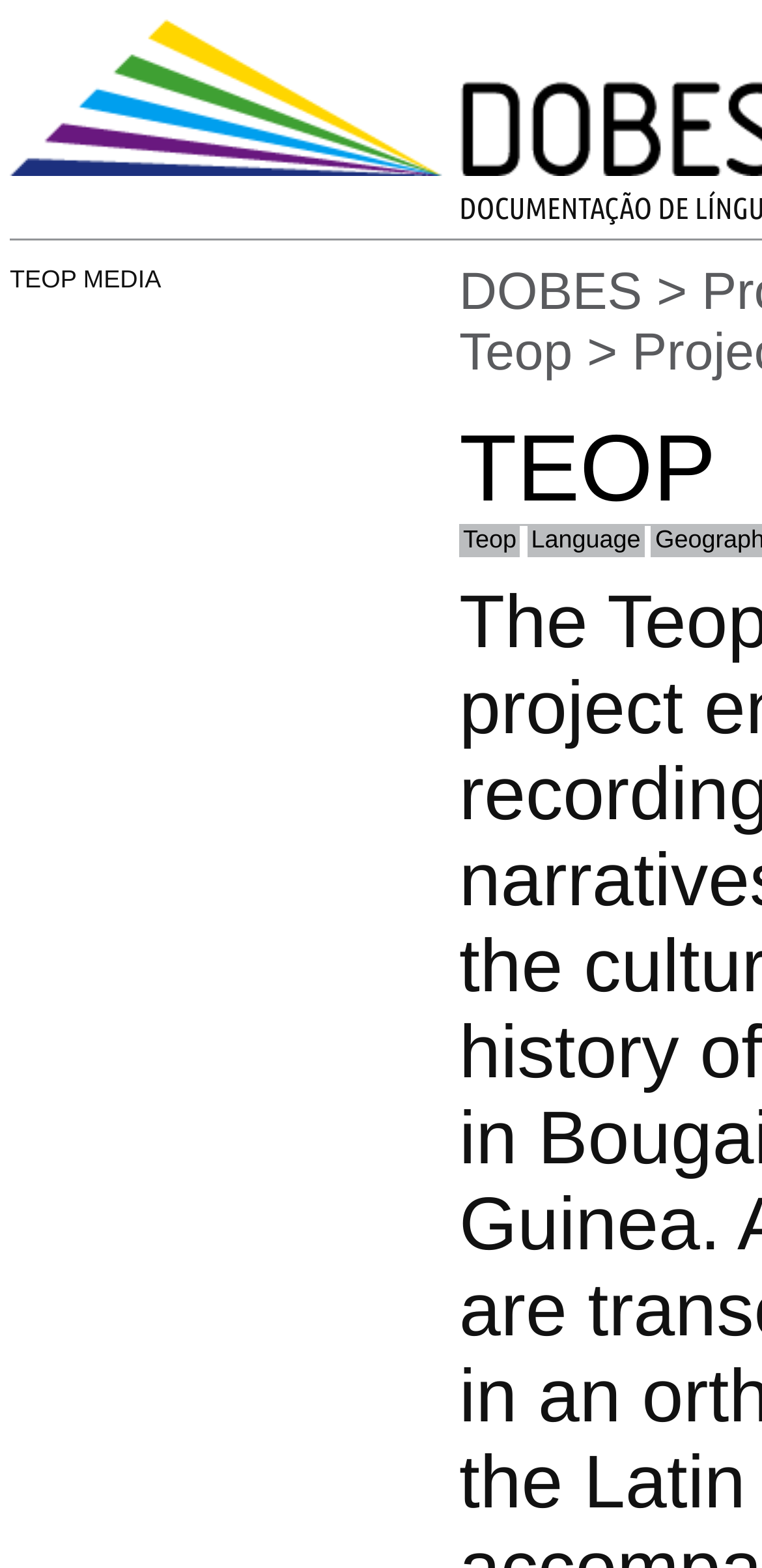Answer the question briefly using a single word or phrase: 
What is the heading above the 'DOBES' link?

TEOP MEDIA